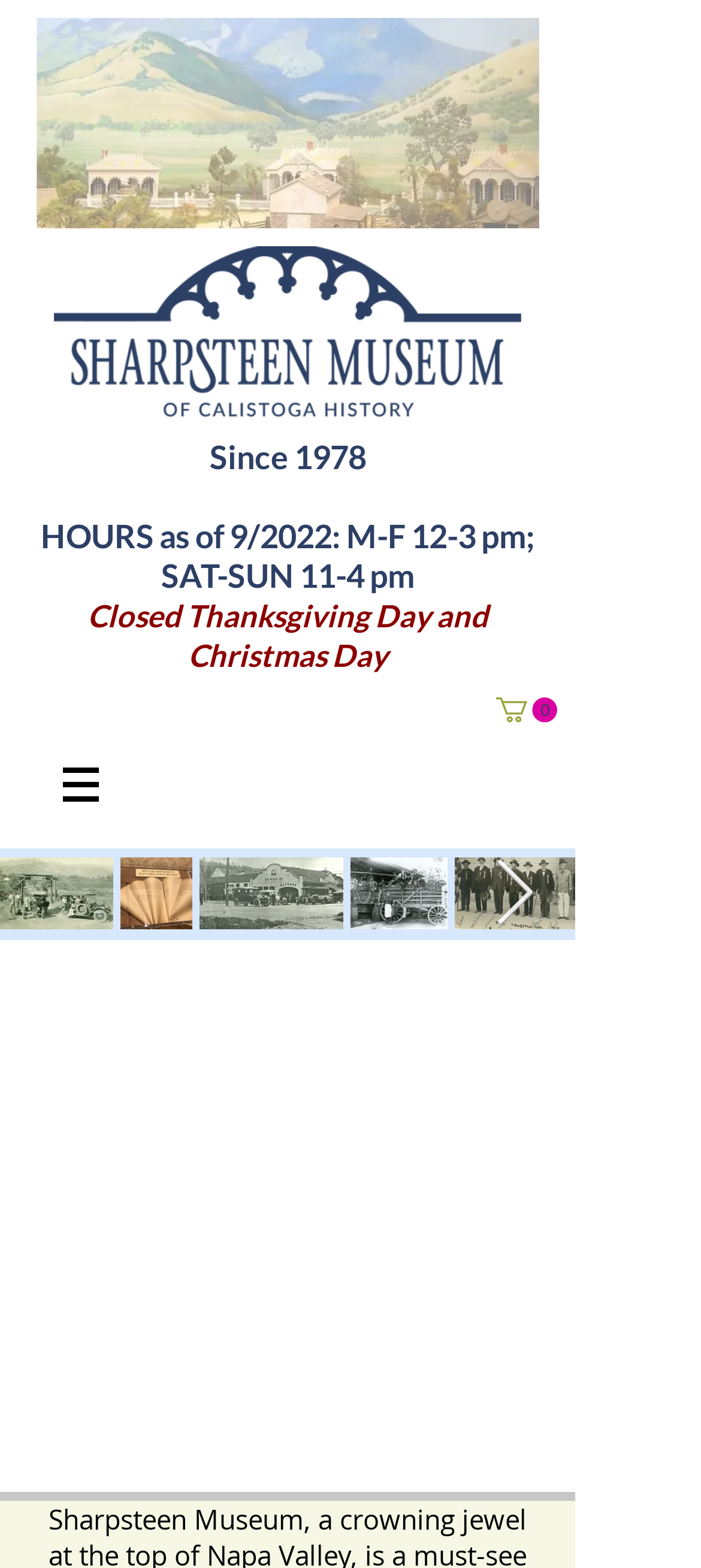What are the museum's hours?
Please analyze the image and answer the question with as much detail as possible.

I found the museum's hours by looking at the heading element that contains the text 'Since 1978 HOURS as of 9/2022: M-F 12-3 pm; SAT-SUN 11-4 pm Closed Thanksgiving Day and Christmas Day'.